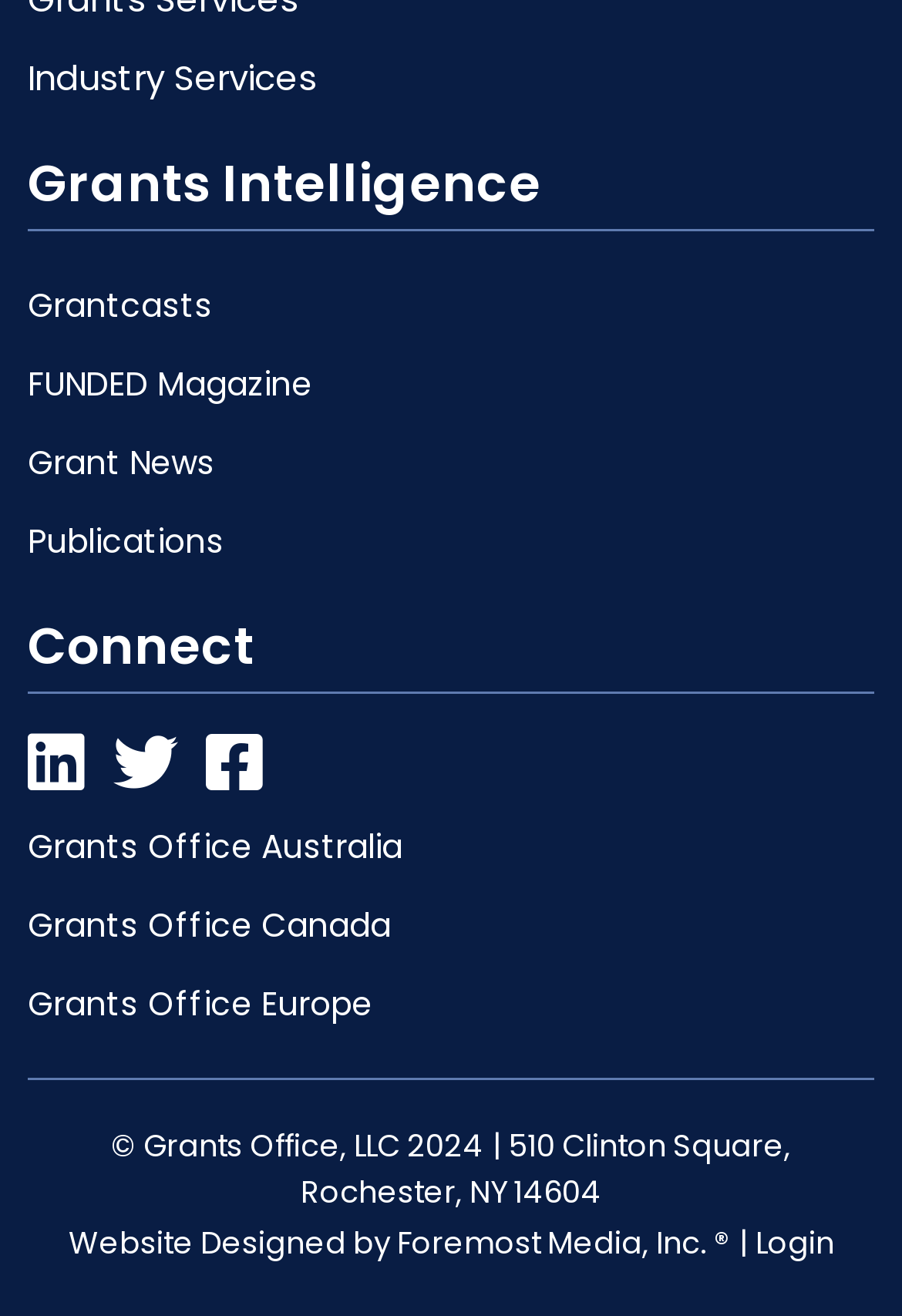What is the address of Grants Office?
Using the image provided, answer with just one word or phrase.

510 Clinton Square, Rochester, NY 14604